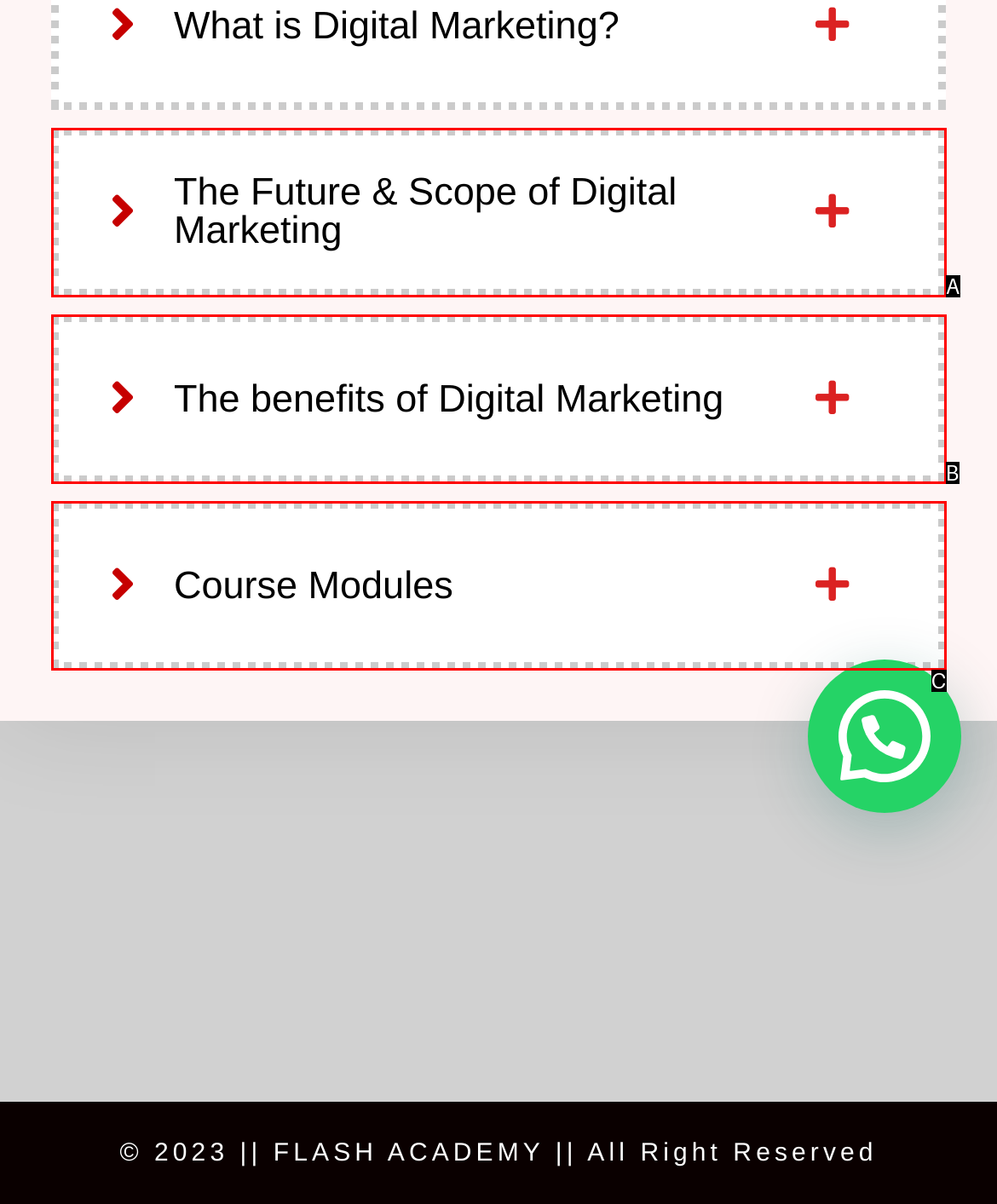Given the description: Course Modules
Identify the letter of the matching UI element from the options.

C